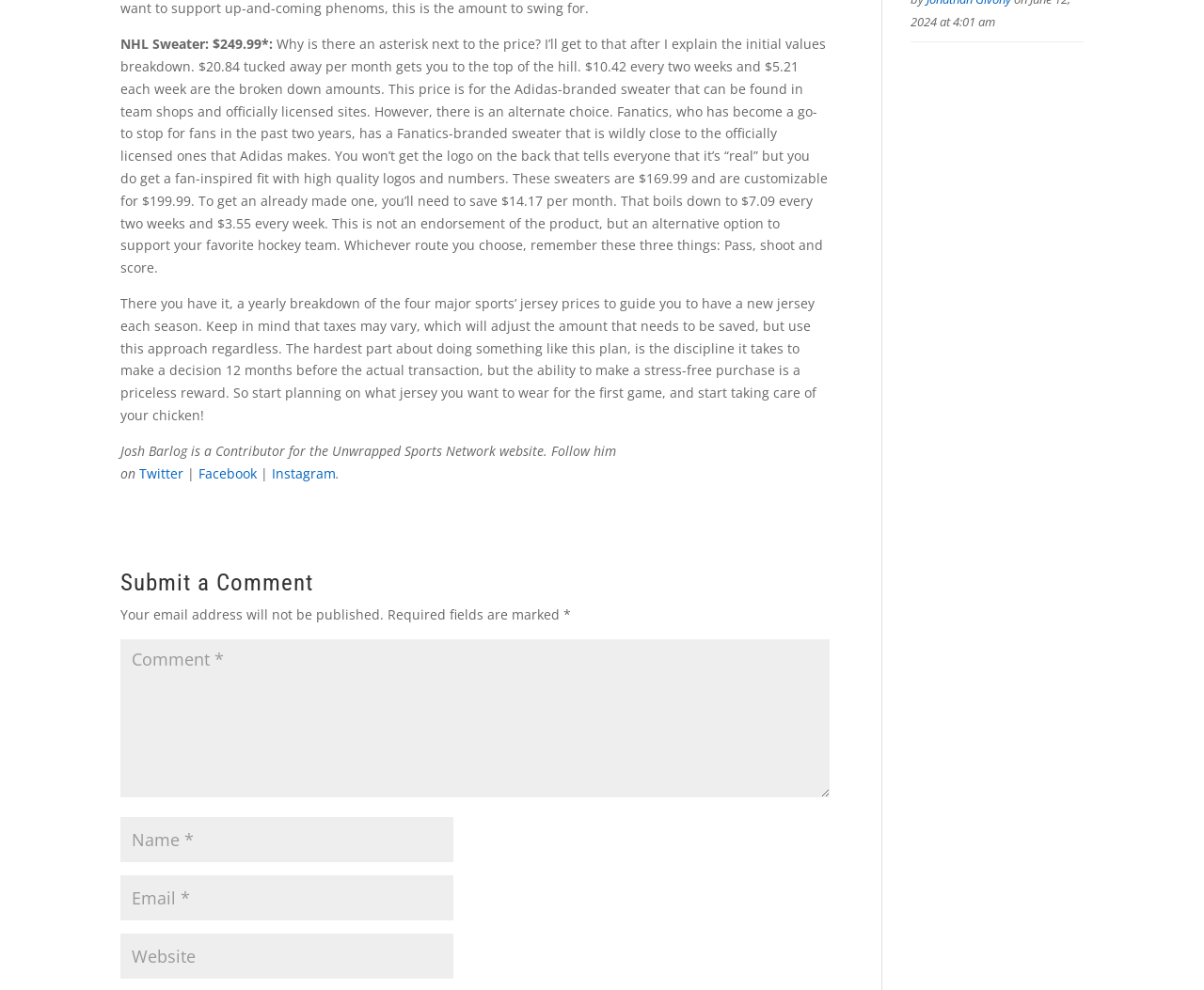What are the three things to remember when buying a jersey?
Please provide an in-depth and detailed response to the question.

The three things to remember when buying a jersey are mentioned in the second StaticText element as 'Pass, shoot and score', which are likely related to hockey and the excitement of buying a new jersey.